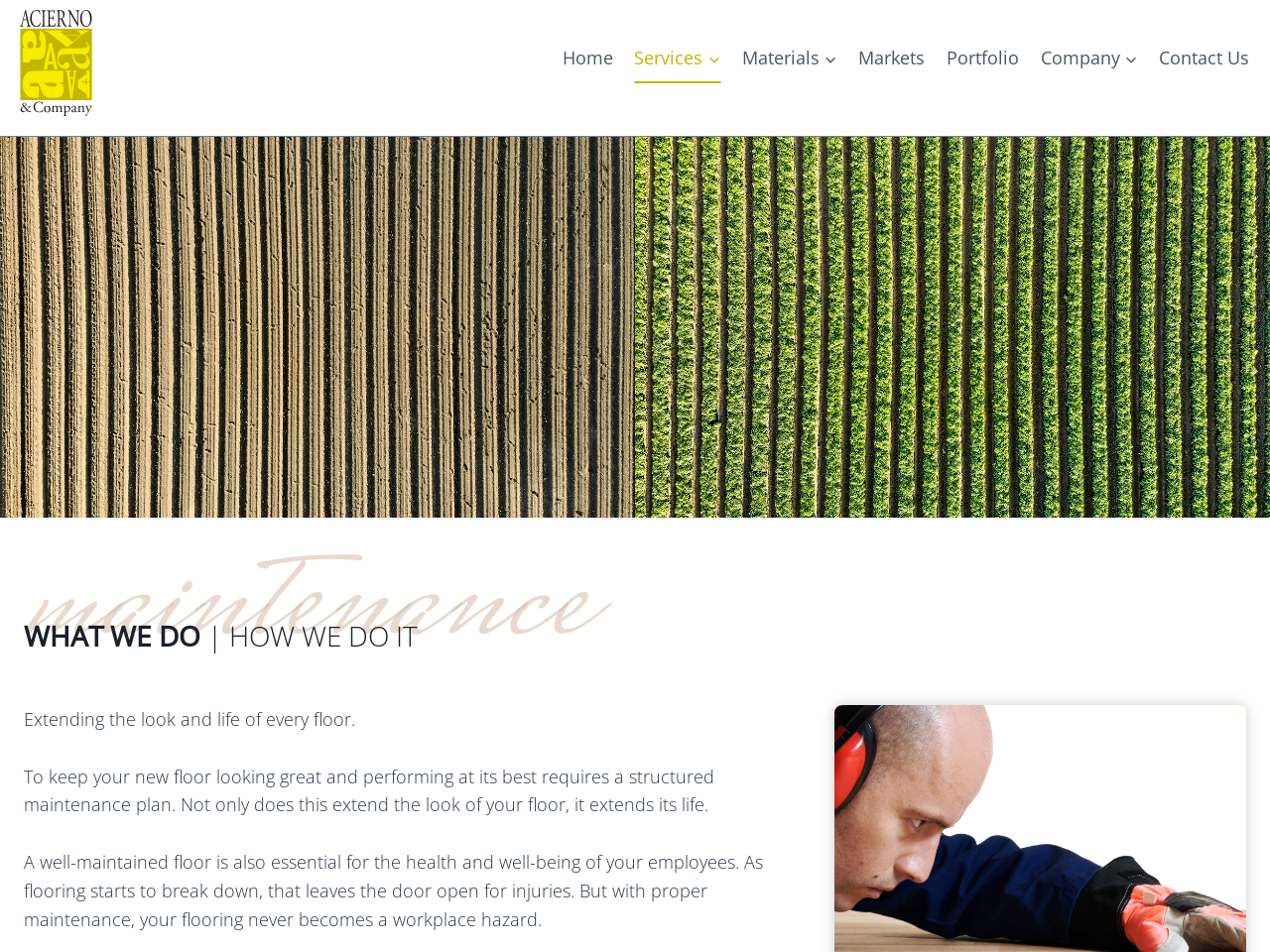Identify the bounding box coordinates of the HTML element based on this description: "Contact Us".

[0.904, 0.035, 0.992, 0.087]